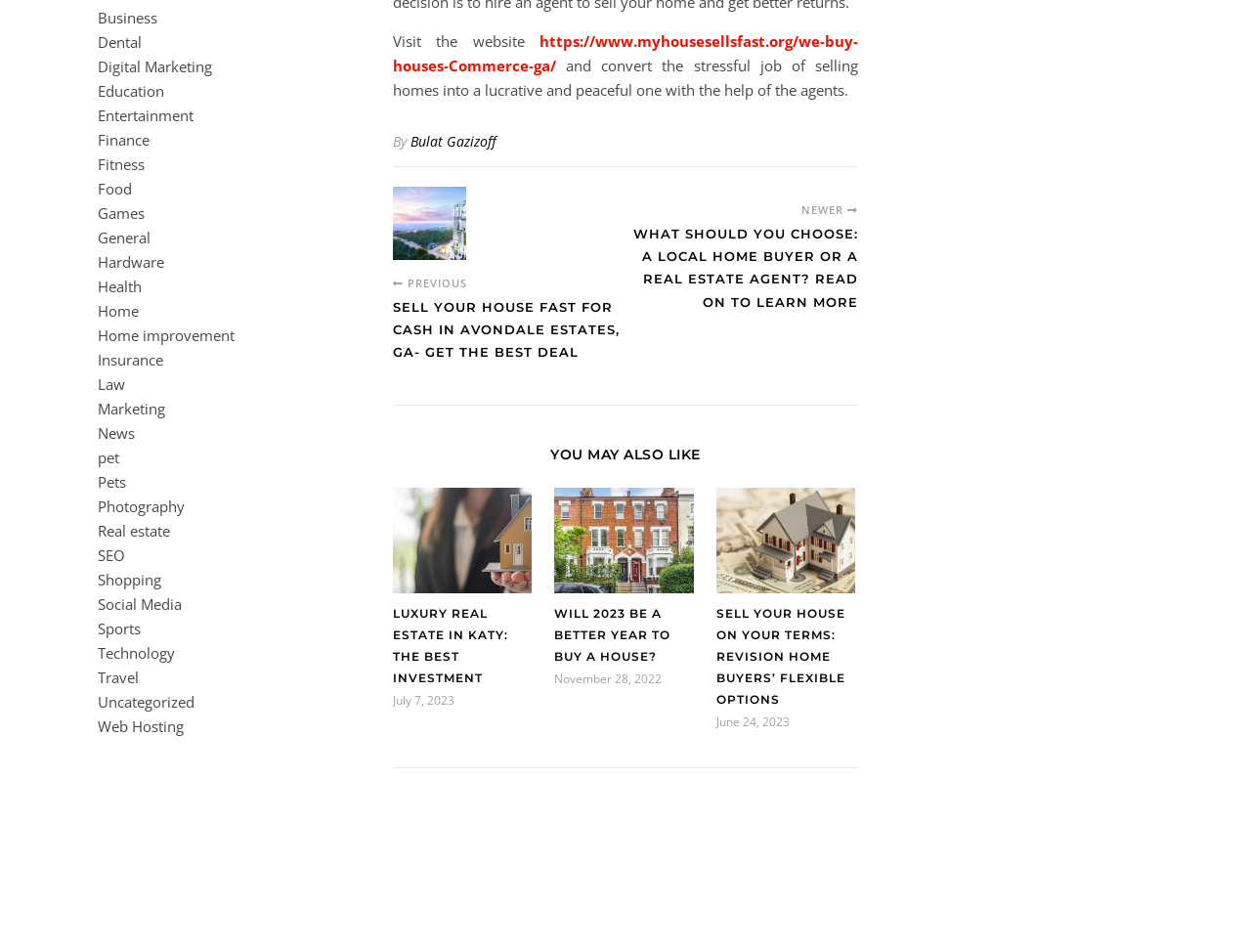Determine the bounding box coordinates of the clickable region to follow the instruction: "Learn more about selling houses fast in Avondale Estates, GA".

[0.314, 0.311, 0.5, 0.402]